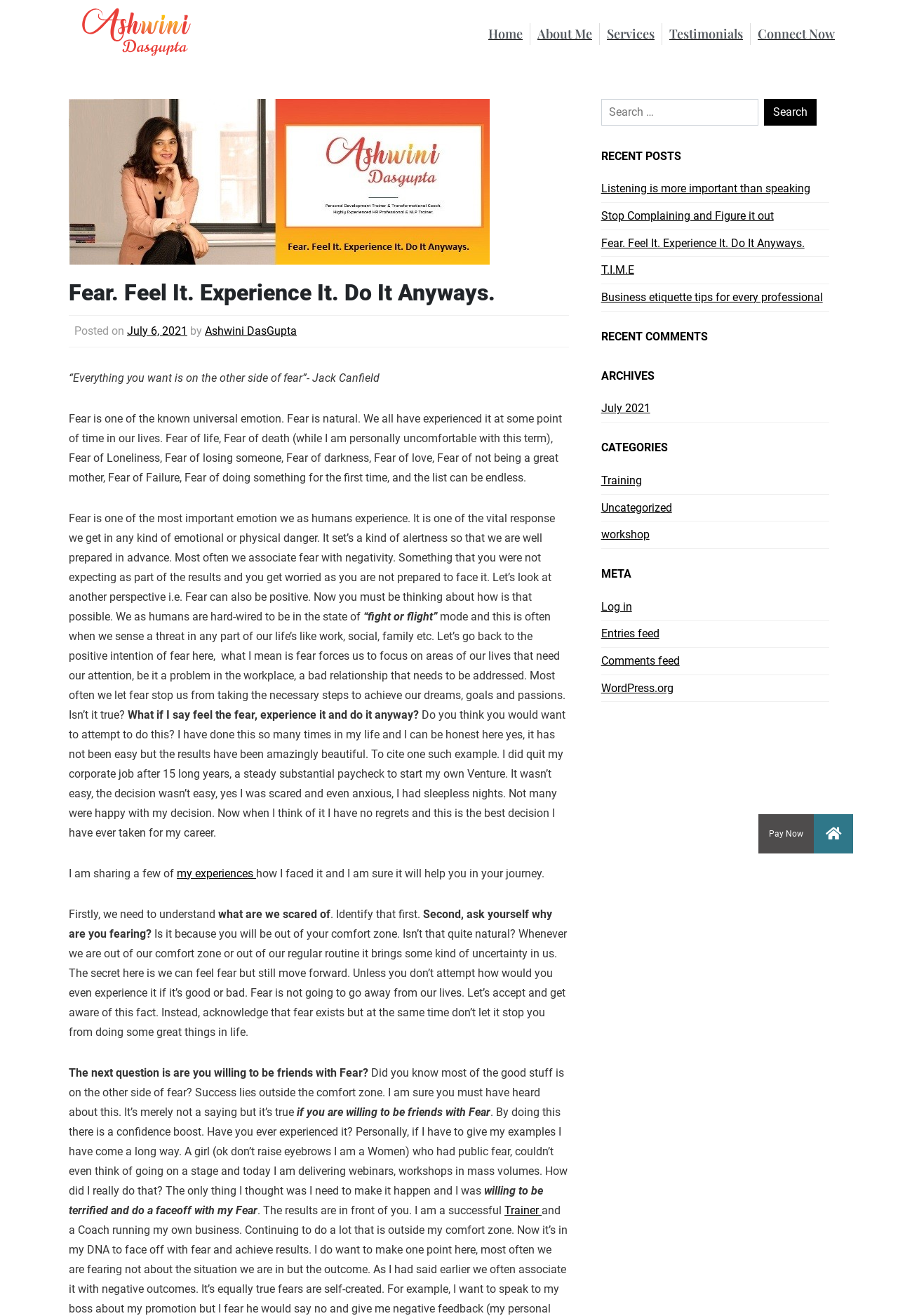Provide a single word or phrase answer to the question: 
What is the category of the article?

Uncategorized